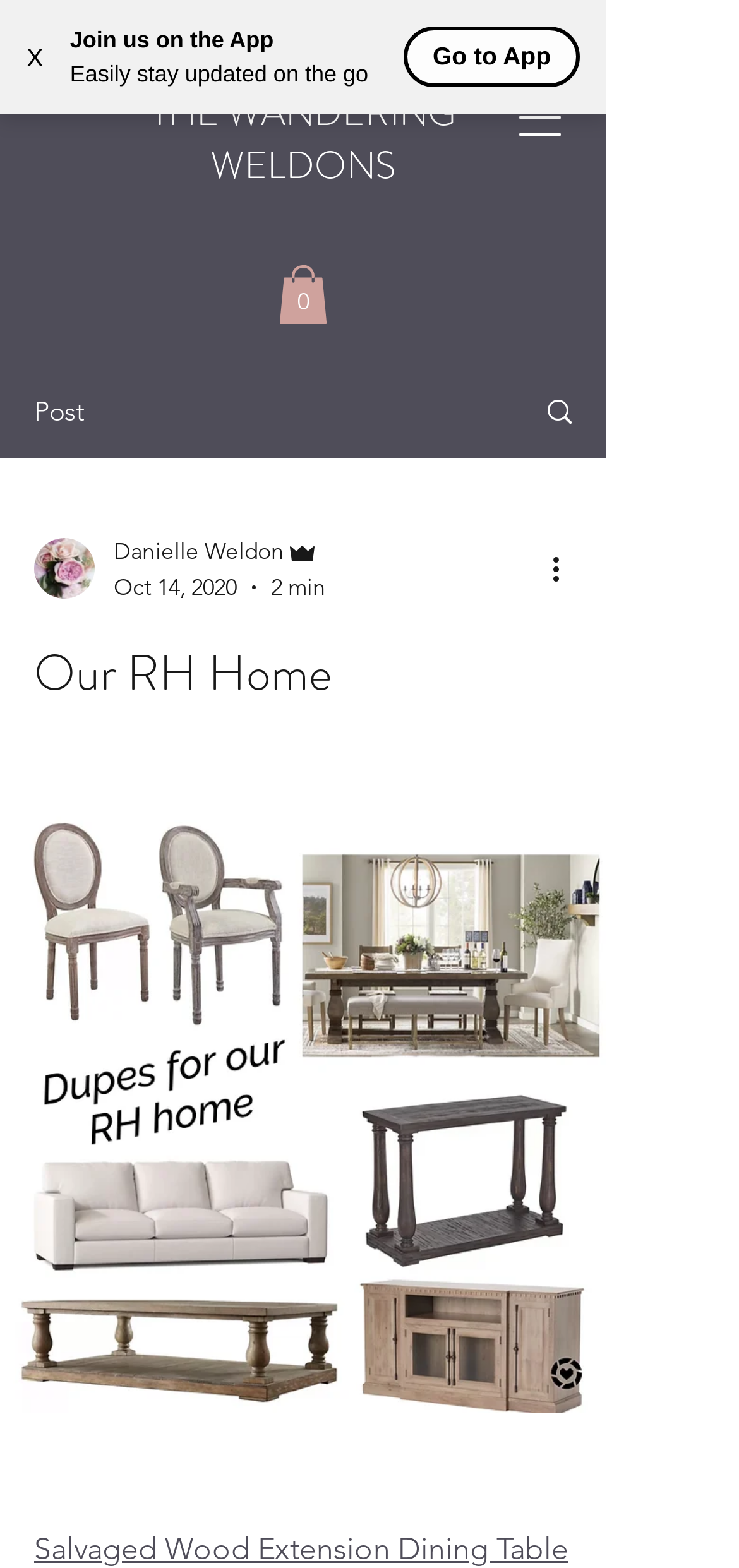Find the bounding box coordinates of the clickable region needed to perform the following instruction: "View the post". The coordinates should be provided as four float numbers between 0 and 1, i.e., [left, top, right, bottom].

[0.046, 0.251, 0.115, 0.273]